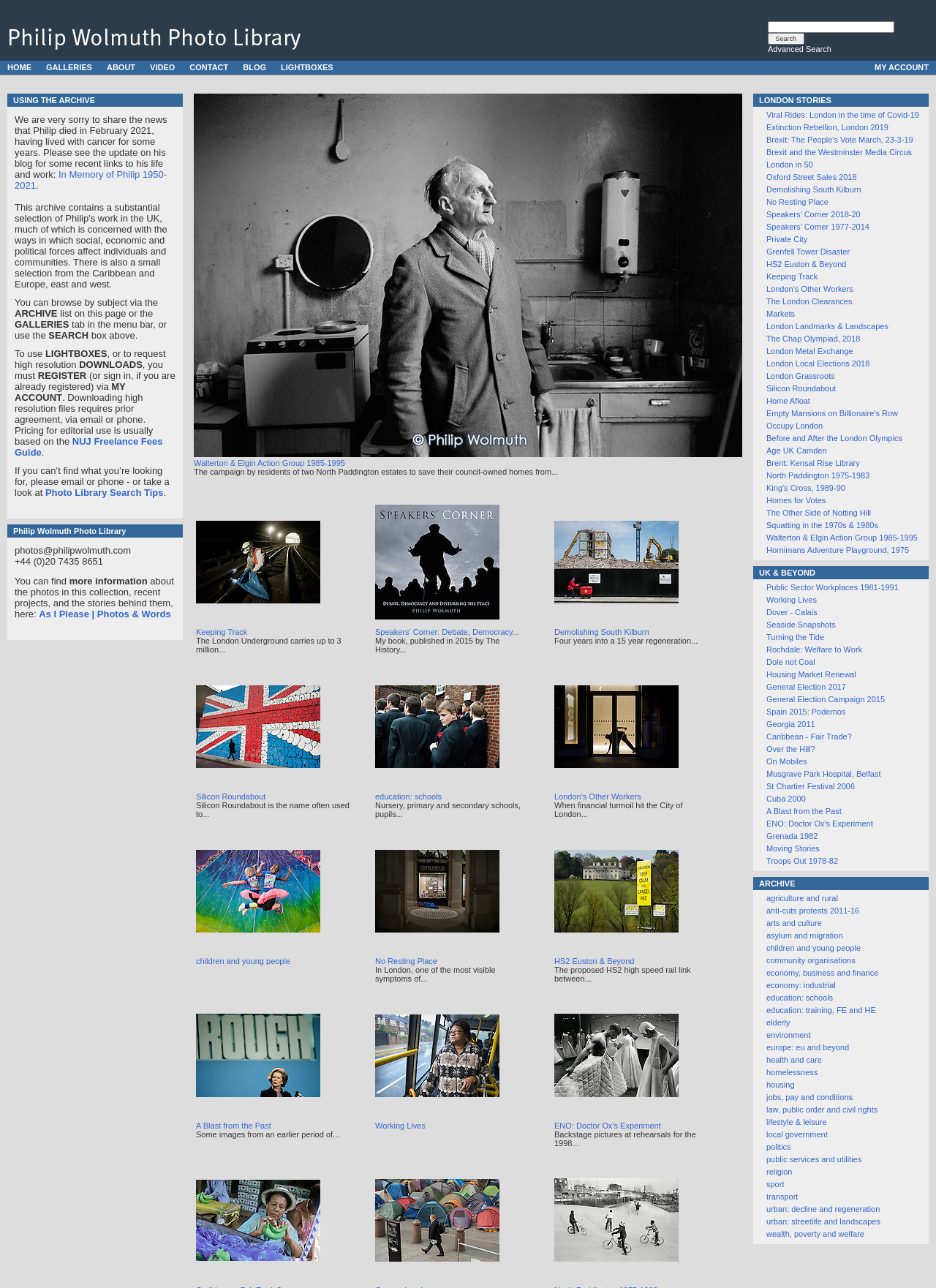How many featured projects are displayed on the webpage?
Provide an in-depth and detailed explanation in response to the question.

The webpage displays four featured projects, which are Walterton & Elgin Action Group 1985-1995, Keeping Track, Speakers' Corner: Debate, Democracy and Disturbing the Peace, and Demolishing South Kilburn. These projects are displayed with images and brief descriptions.